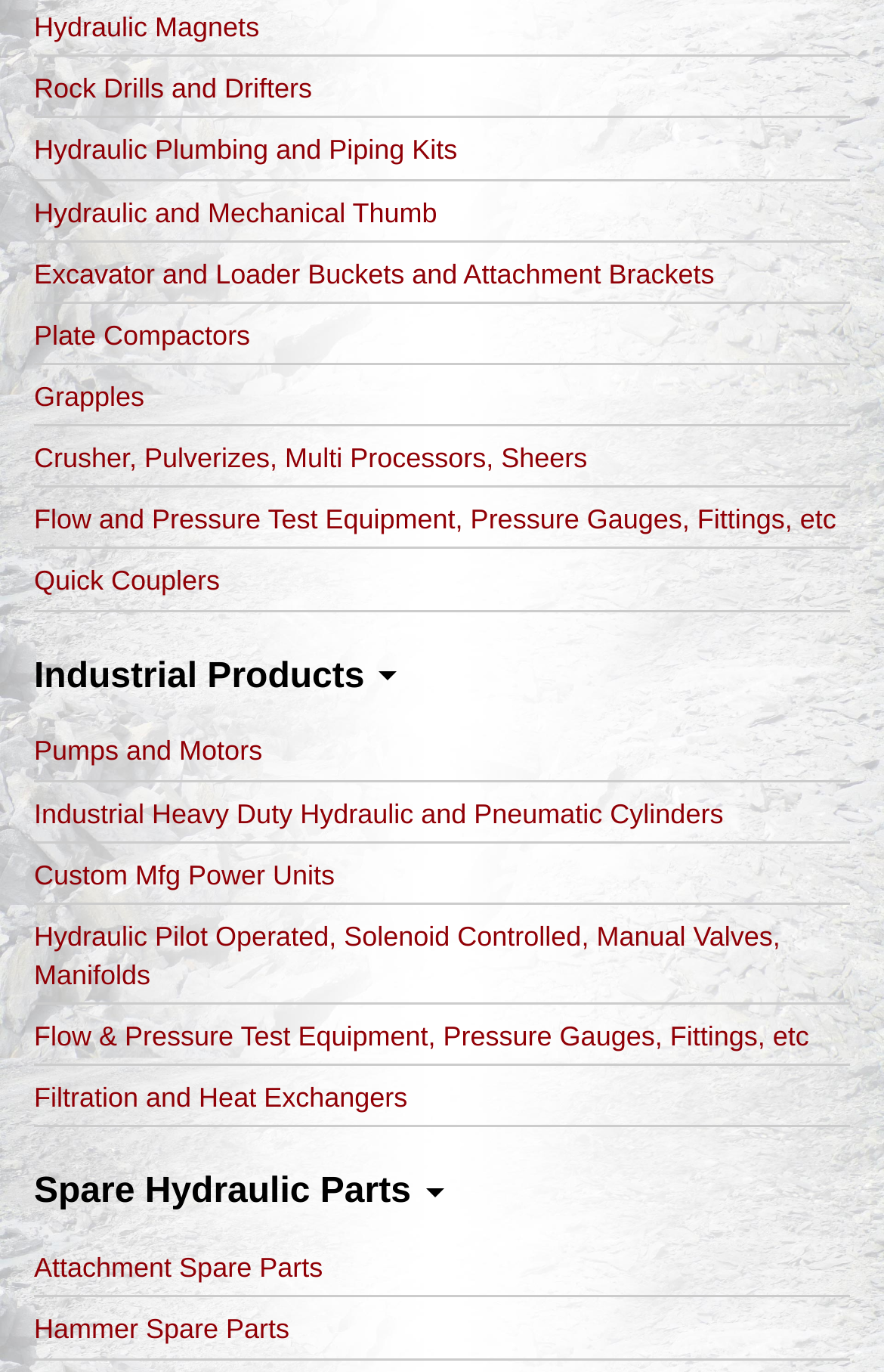Please provide a brief answer to the question using only one word or phrase: 
Is 'Flow and Pressure Test Equipment' listed twice?

Yes